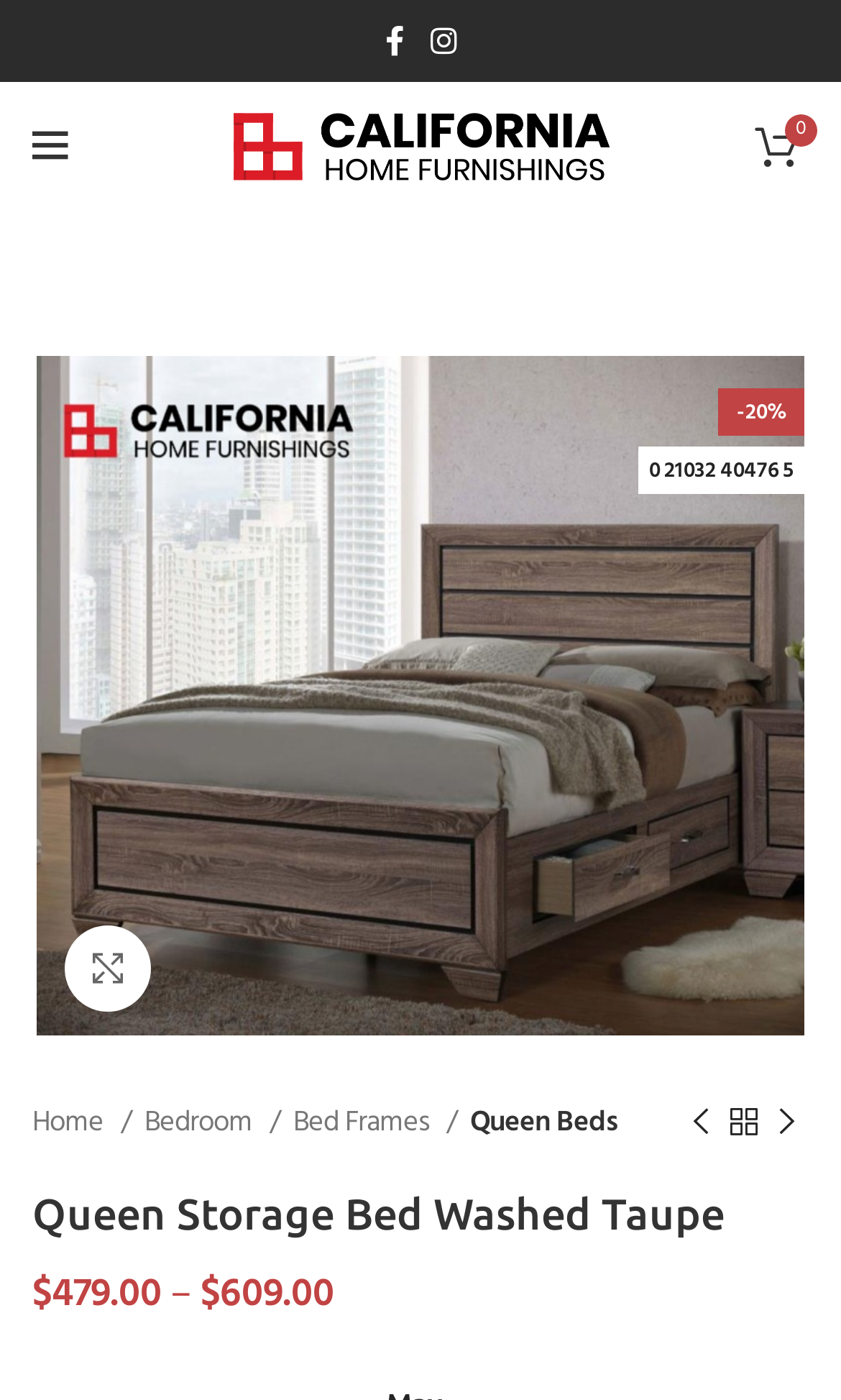Mark the bounding box of the element that matches the following description: "Queen Beds".

[0.559, 0.785, 0.736, 0.818]